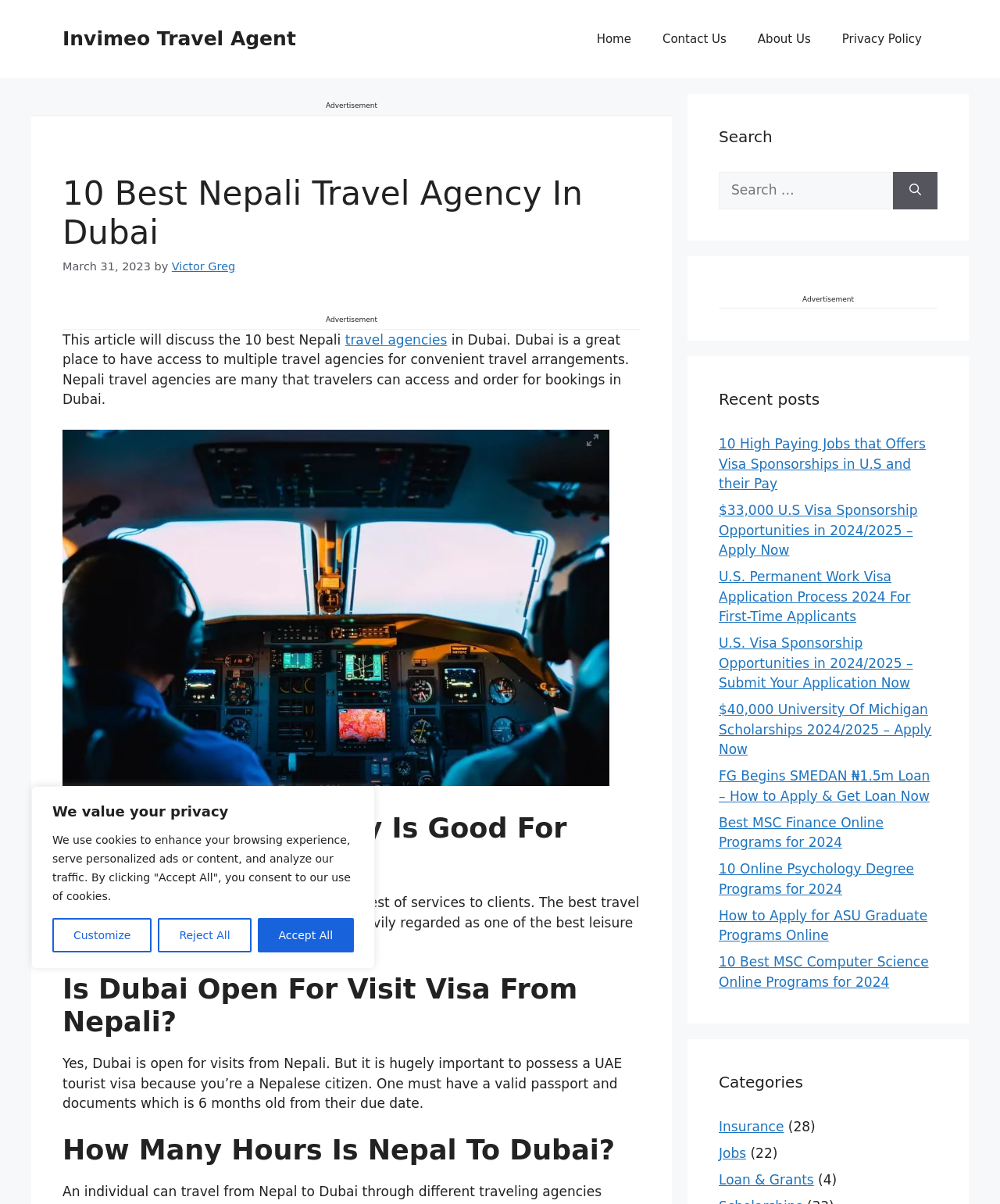Give the bounding box coordinates for the element described as: "Customize".

[0.052, 0.762, 0.152, 0.791]